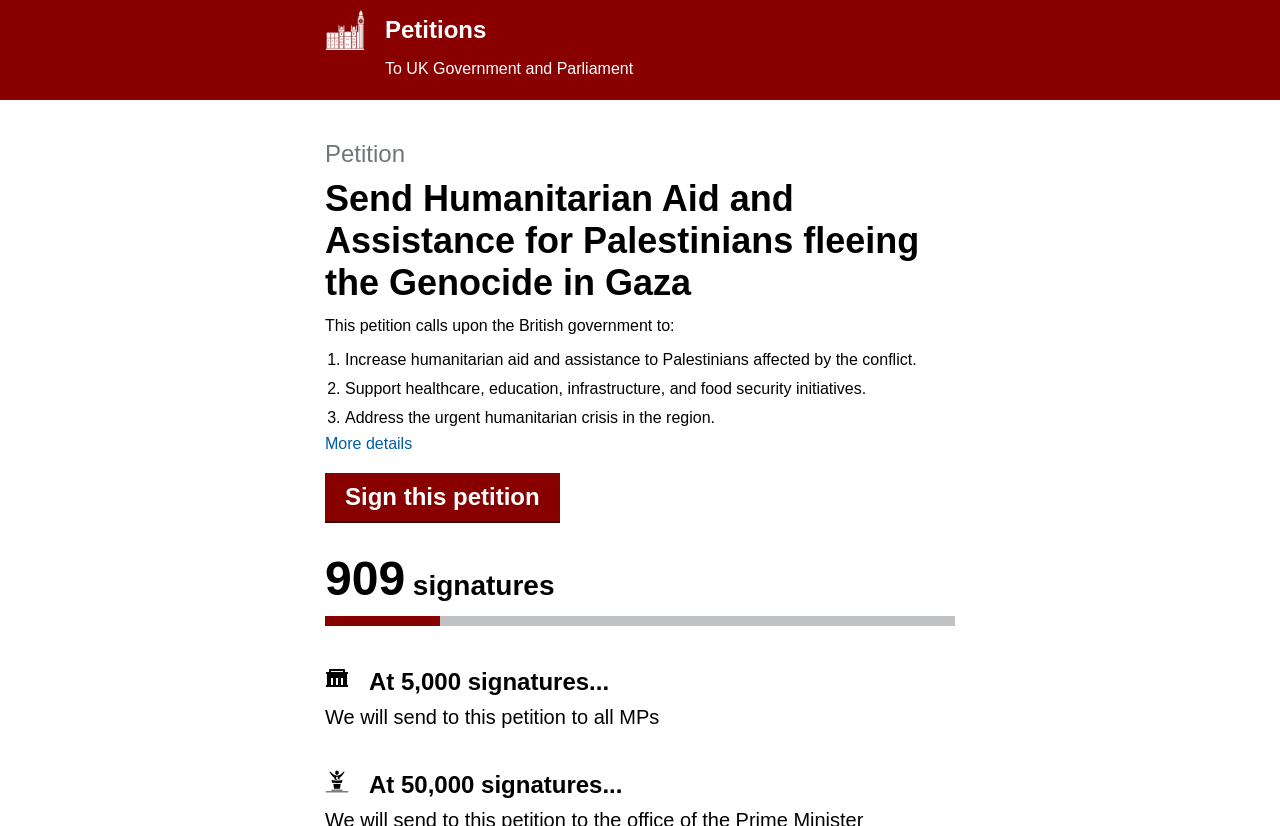What is the button below the petition description?
Refer to the image and offer an in-depth and detailed answer to the question.

The button below the petition description is the 'Sign this petition' button, which is a clickable element located at the bottom of the petition description, with a bounding box coordinate of [0.254, 0.573, 0.437, 0.631].